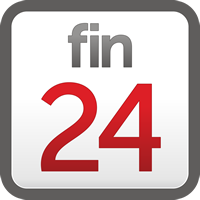Explain the content of the image in detail.

The image features the logo of "Fin24," a financial news platform known for providing the latest updates and insights on various sectors, including the property industry. The logo is prominently displayed in a modern design, combining a clean, professional aesthetic with bold typography. The use of distinct colors and a clear layout emphasizes the site's commitment to delivering reliable financial news. This aligns with the article discussing Dr. Sedise Moseneke's recent appointment as chair of the Property Sector Charter Council, highlighting the challenges facing the property industry amidst economic uncertainties.